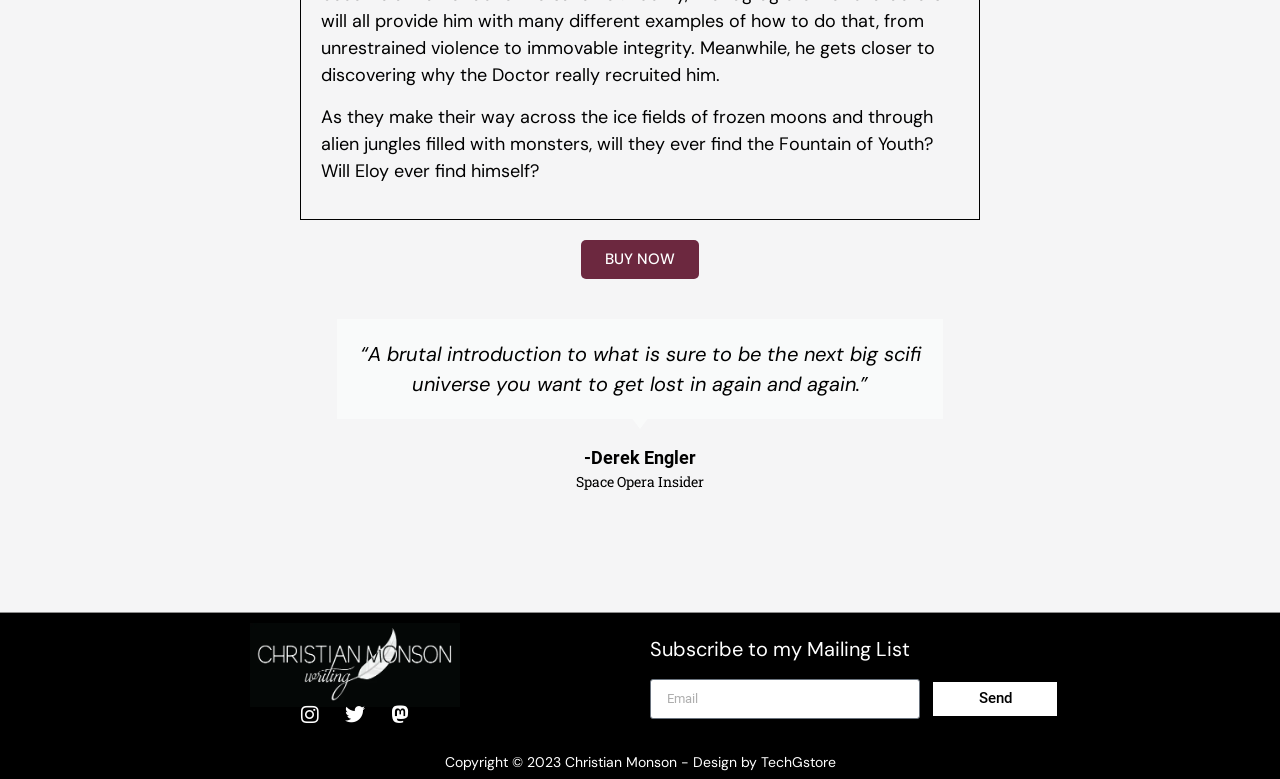What is the name of the person quoted in the review?
Please use the visual content to give a single word or phrase answer.

Derek Engler